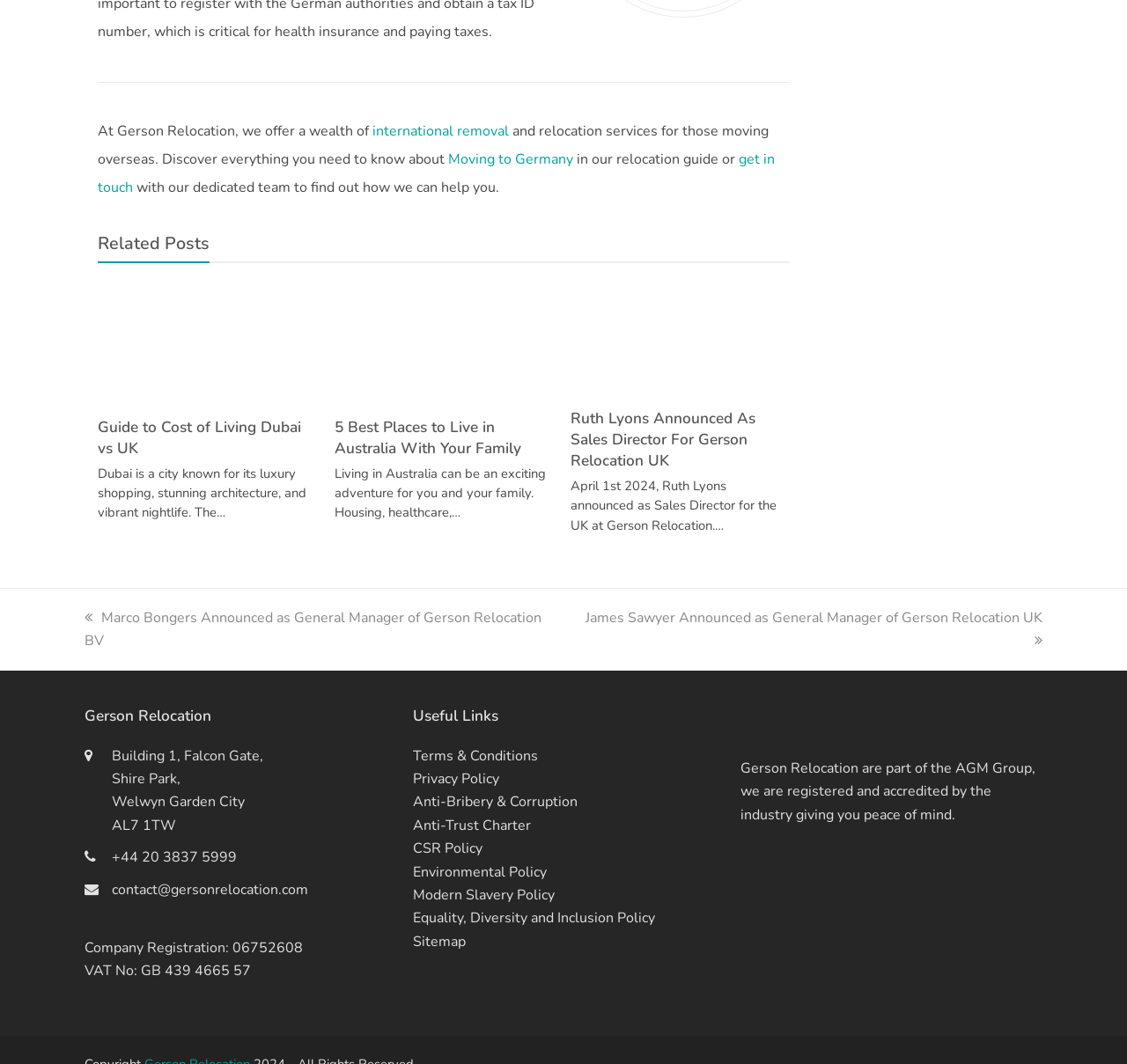Could you specify the bounding box coordinates for the clickable section to complete the following instruction: "View the article about 'Guide to Cost of Living Dubai vs UK'"?

[0.087, 0.392, 0.267, 0.431]